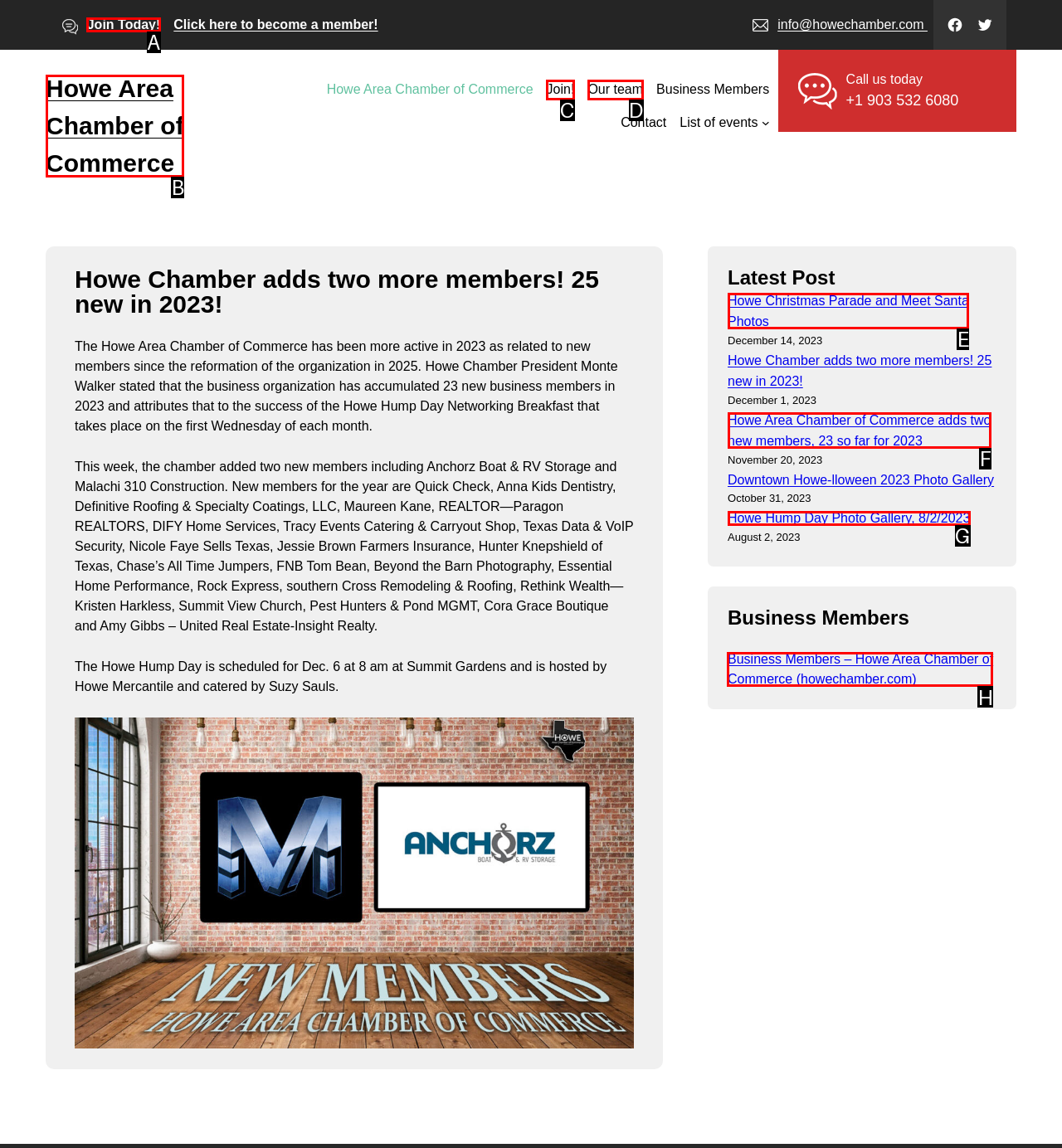Which letter corresponds to the correct option to complete the task: View the list of business members?
Answer with the letter of the chosen UI element.

H